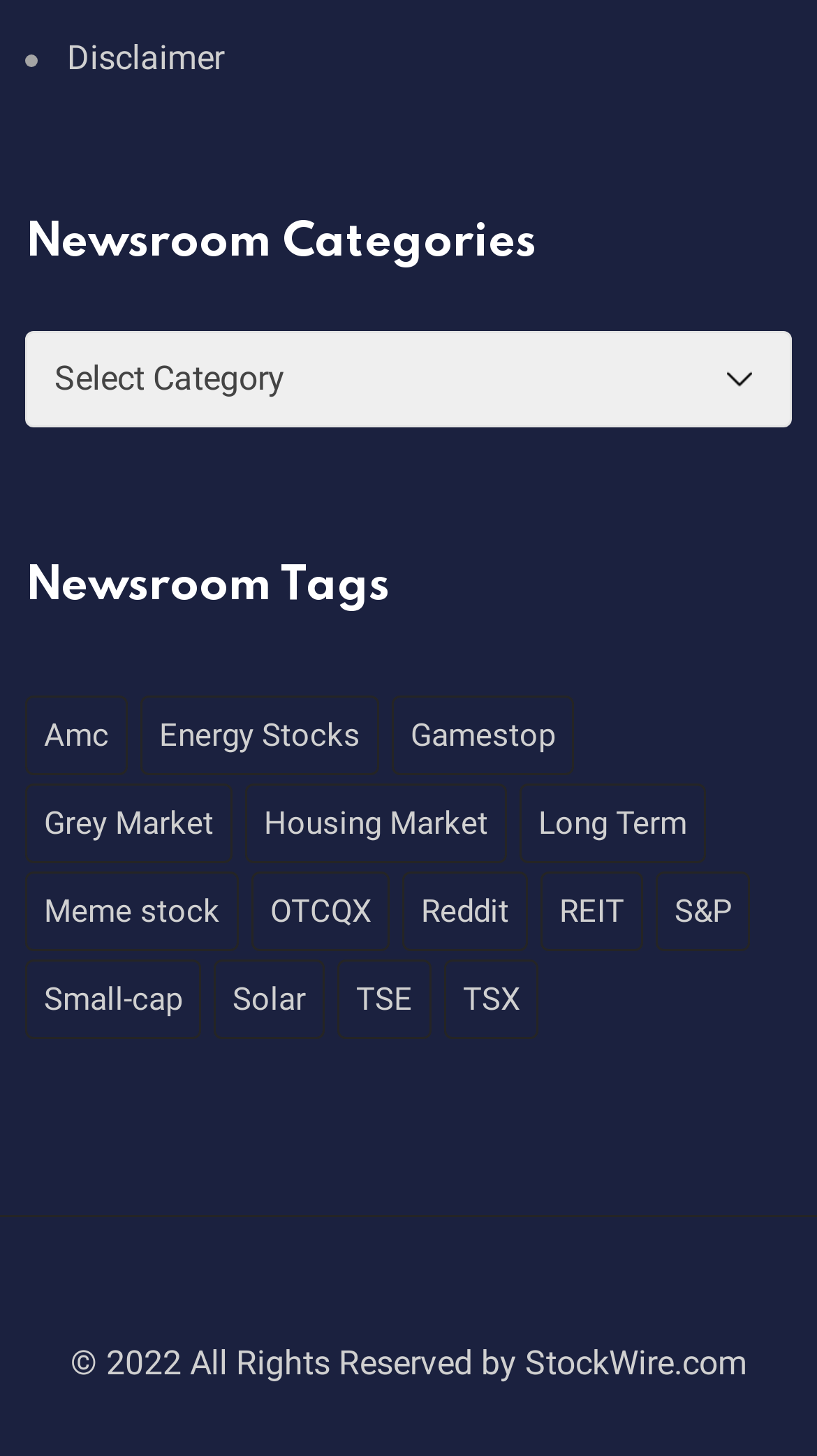How many items are in the 'Amc' category?
Craft a detailed and extensive response to the question.

The link 'Amc (1 item)' indicates that there is only one item in the 'Amc' category.